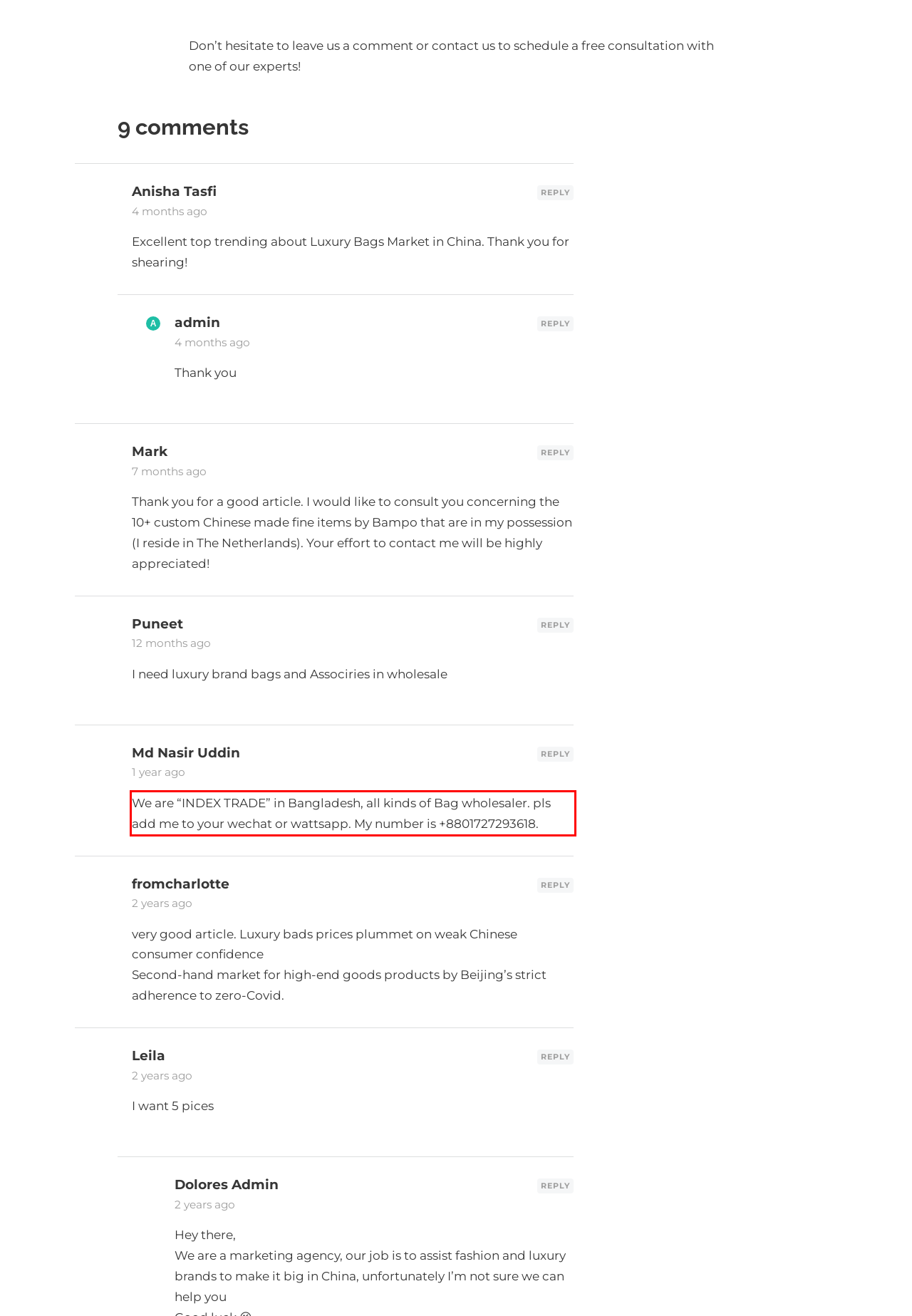You are presented with a webpage screenshot featuring a red bounding box. Perform OCR on the text inside the red bounding box and extract the content.

We are “INDEX TRADE” in Bangladesh, all kinds of Bag wholesaler. pls add me to your wechat or wattsapp. My number is +8801727293618.